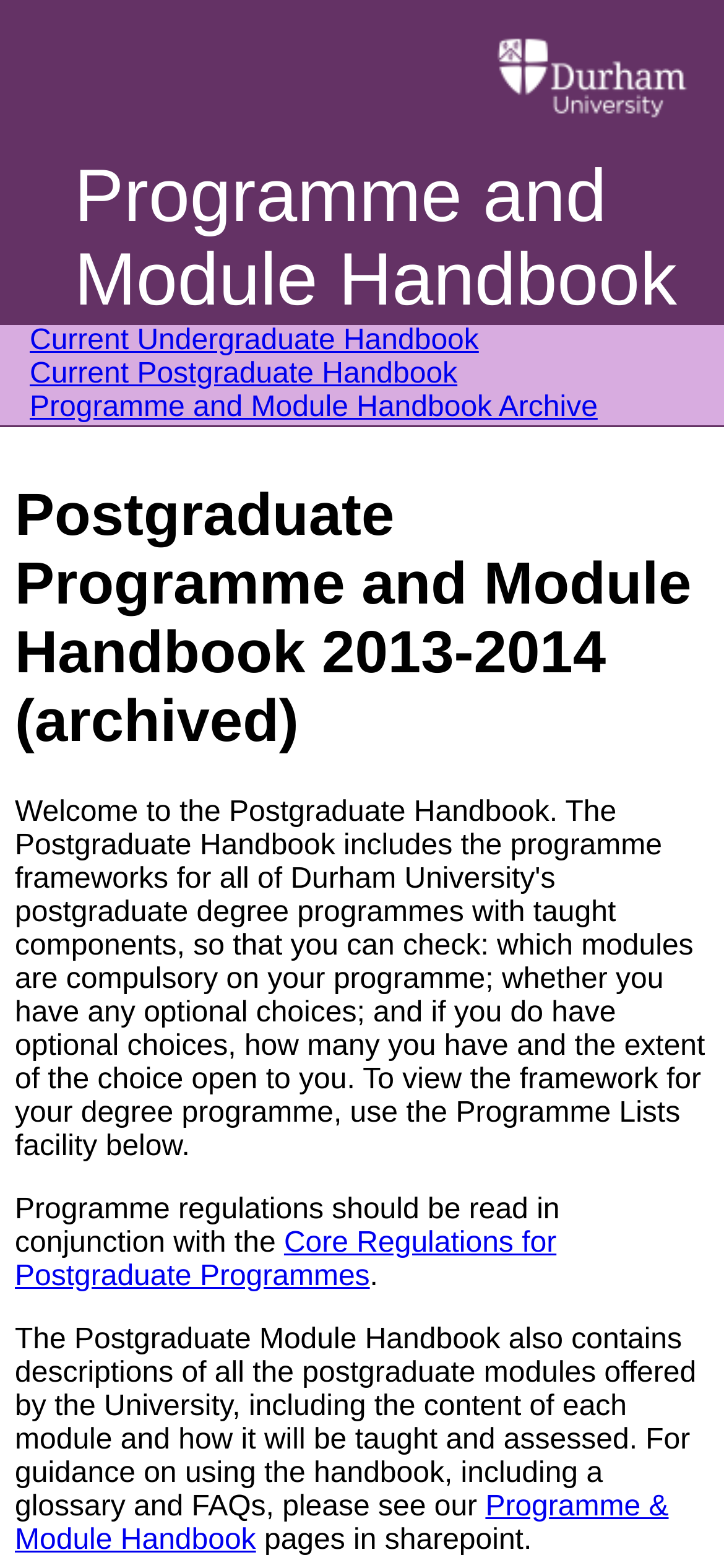Answer the question with a brief word or phrase:
What is the purpose of the Postgraduate Module Handbook?

Contains descriptions of postgraduate modules